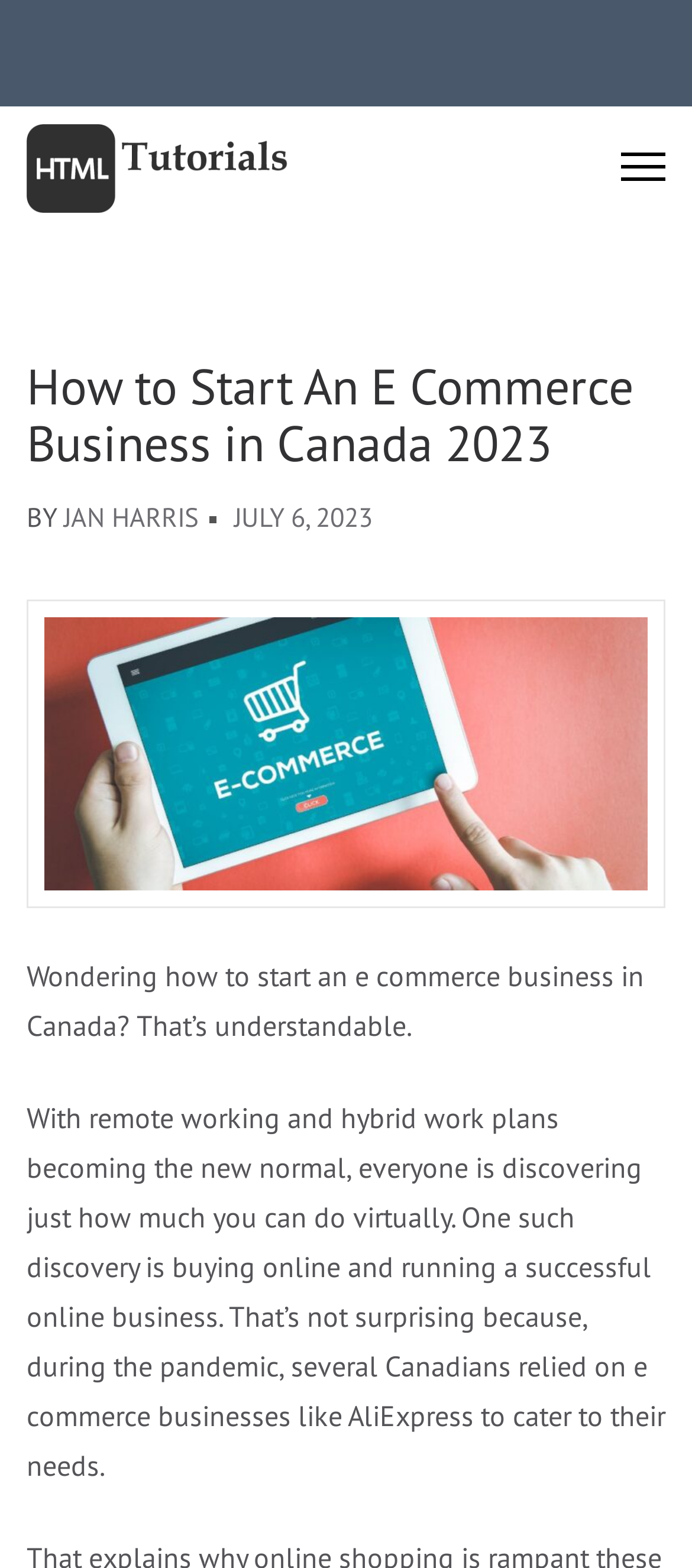What online business is mentioned in the article?
Using the image as a reference, give a one-word or short phrase answer.

AliExpress